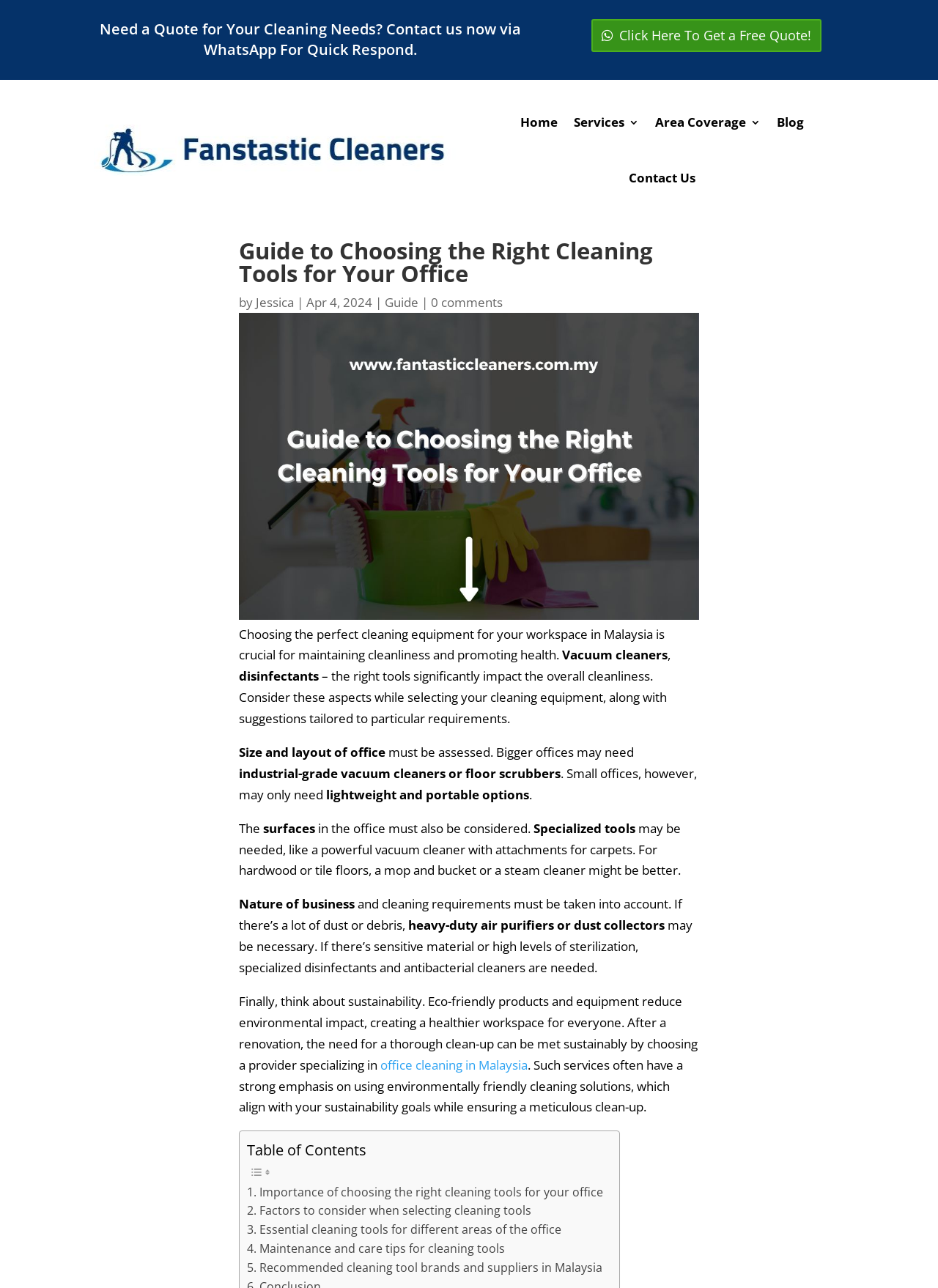Locate the heading on the webpage and return its text.

Guide to Choosing the Right Cleaning Tools for Your Office